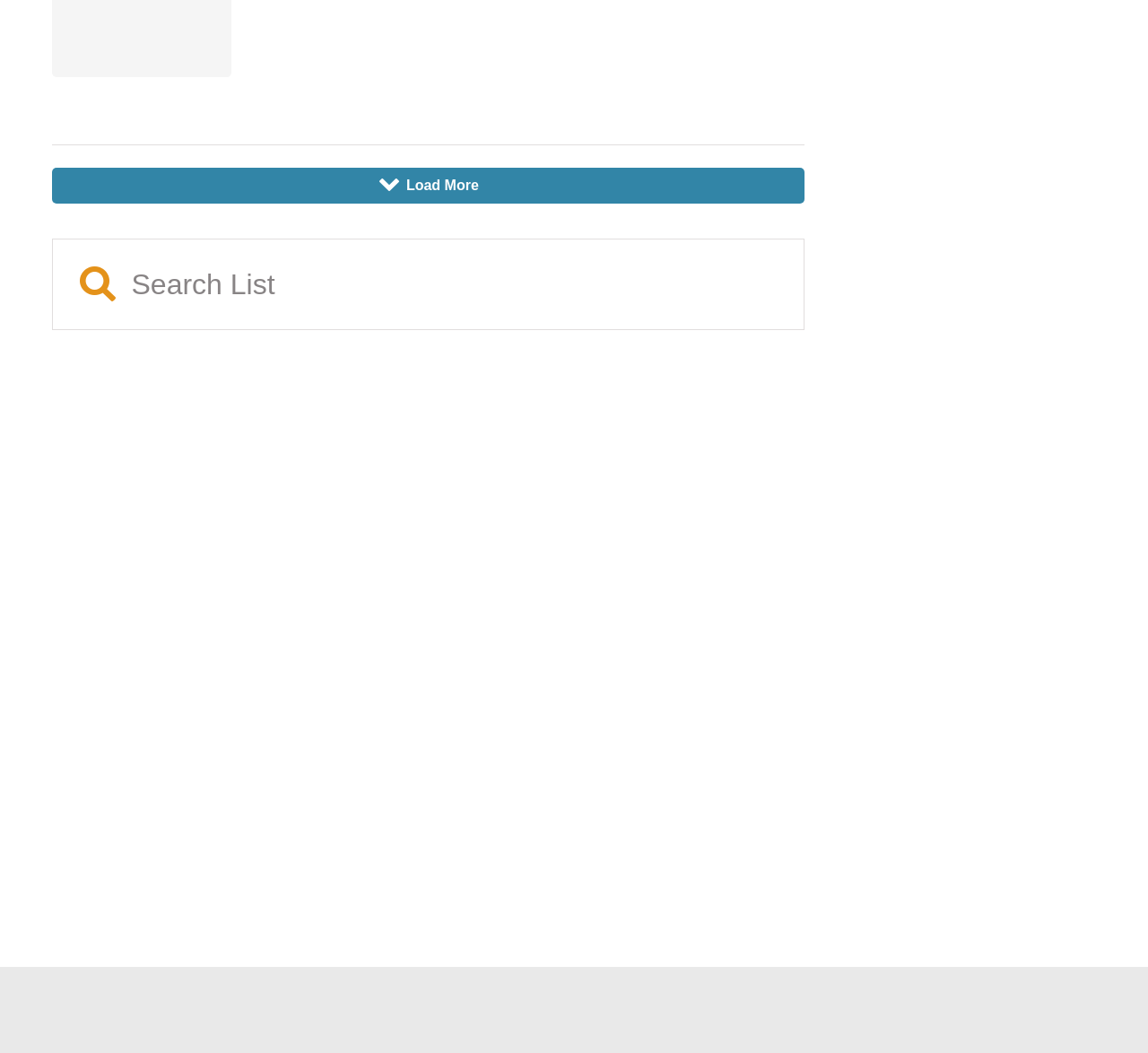Using the details from the image, please elaborate on the following question: What is the section 'More Franchises Lists' about?

The section 'More Franchises Lists' is about listing other franchises, including top 10 best video game series, top 10 best RPG series, and more. This section is separate from the main section of The Legend of Zelda lists, and it suggests that the webpage also provides lists for other franchises.